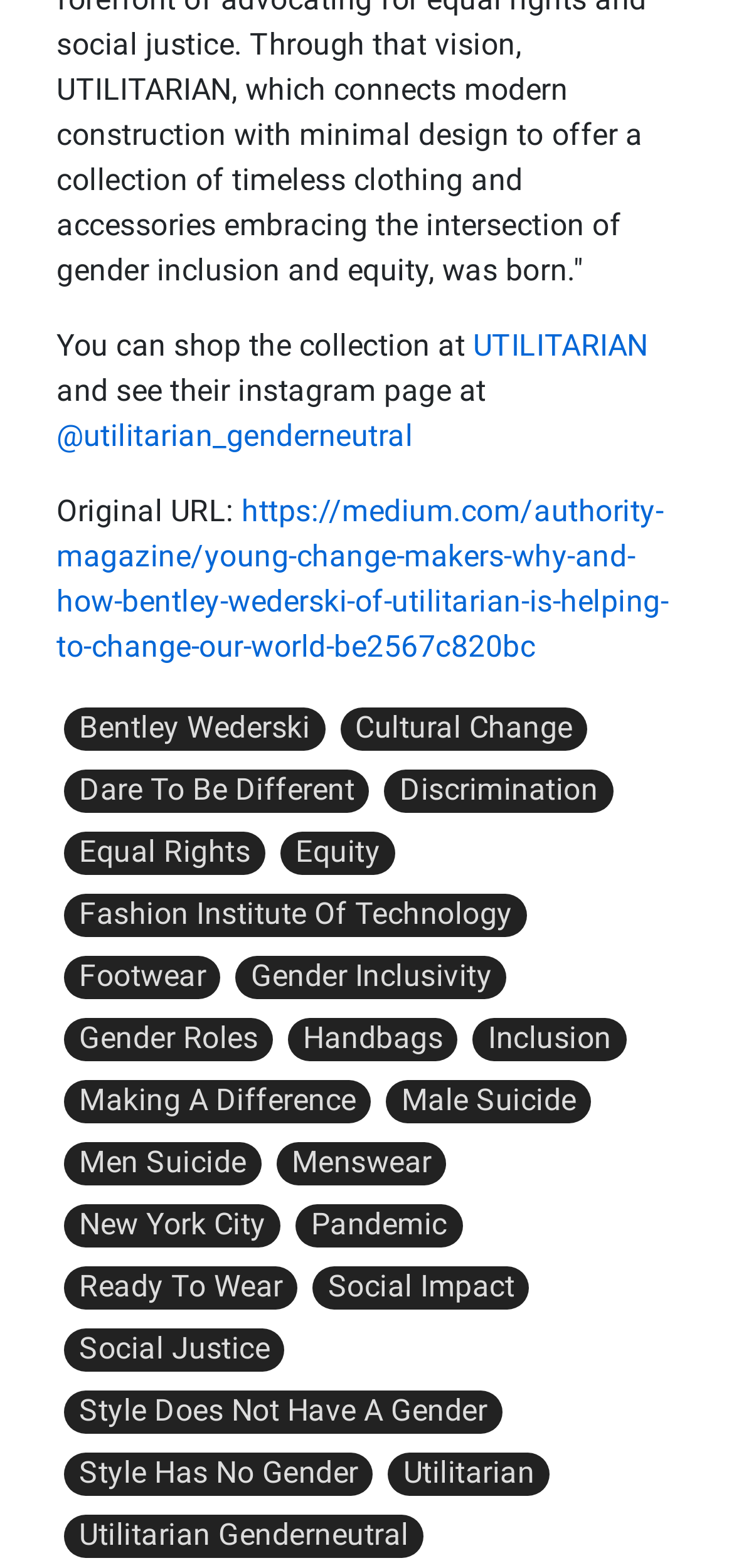Pinpoint the bounding box coordinates of the clickable element to carry out the following instruction: "Check out Bentley Wederski's profile."

[0.087, 0.451, 0.443, 0.478]